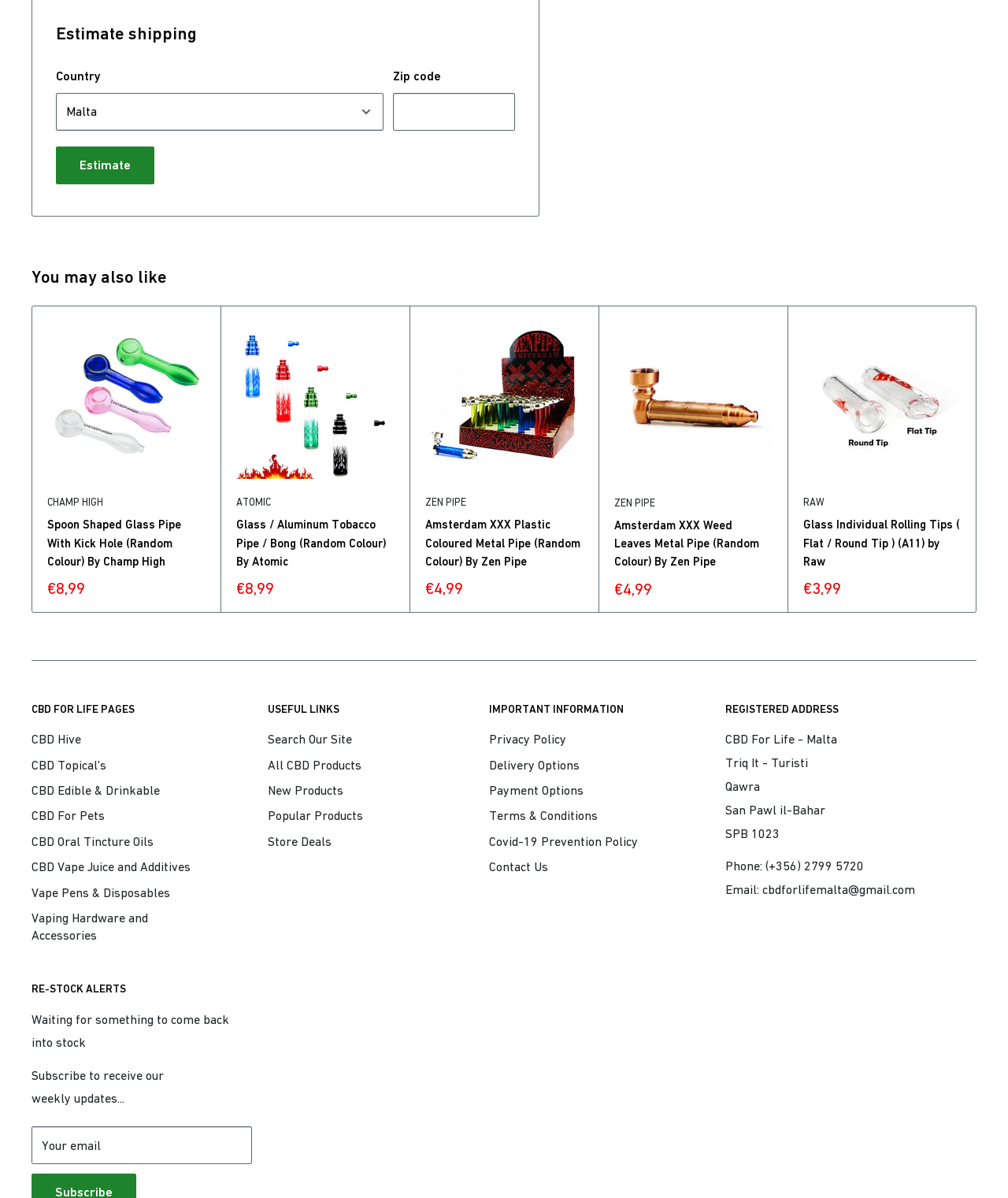What type of products are displayed on this webpage?
Answer with a single word or short phrase according to what you see in the image.

CBD products